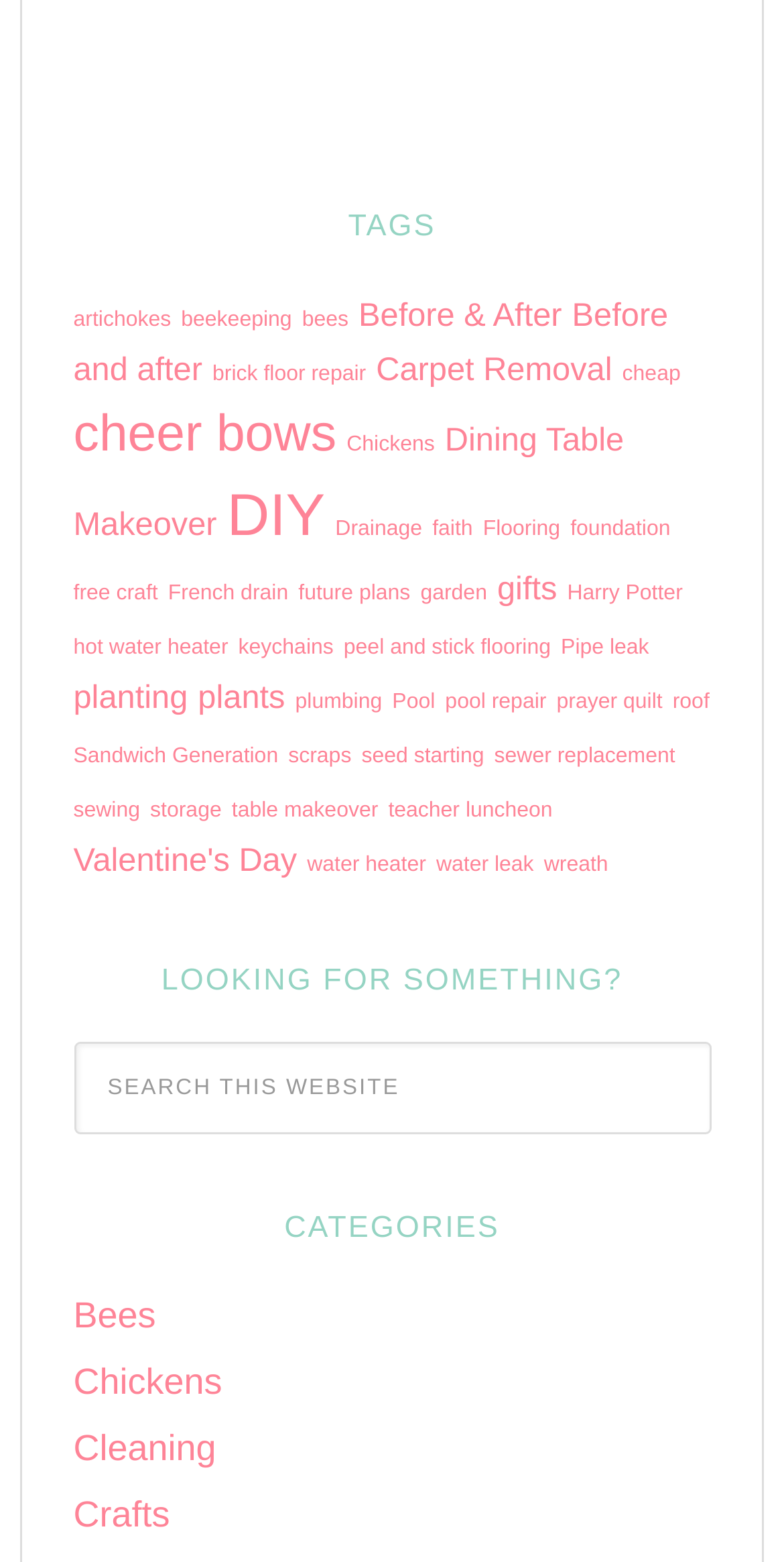What is the last category listed under 'CATEGORIES'?
Using the image, provide a detailed and thorough answer to the question.

The last category listed under 'CATEGORIES' is 'Crafts', which is a link element located at the bottom of the webpage with a bounding box of [0.094, 0.957, 0.217, 0.982].